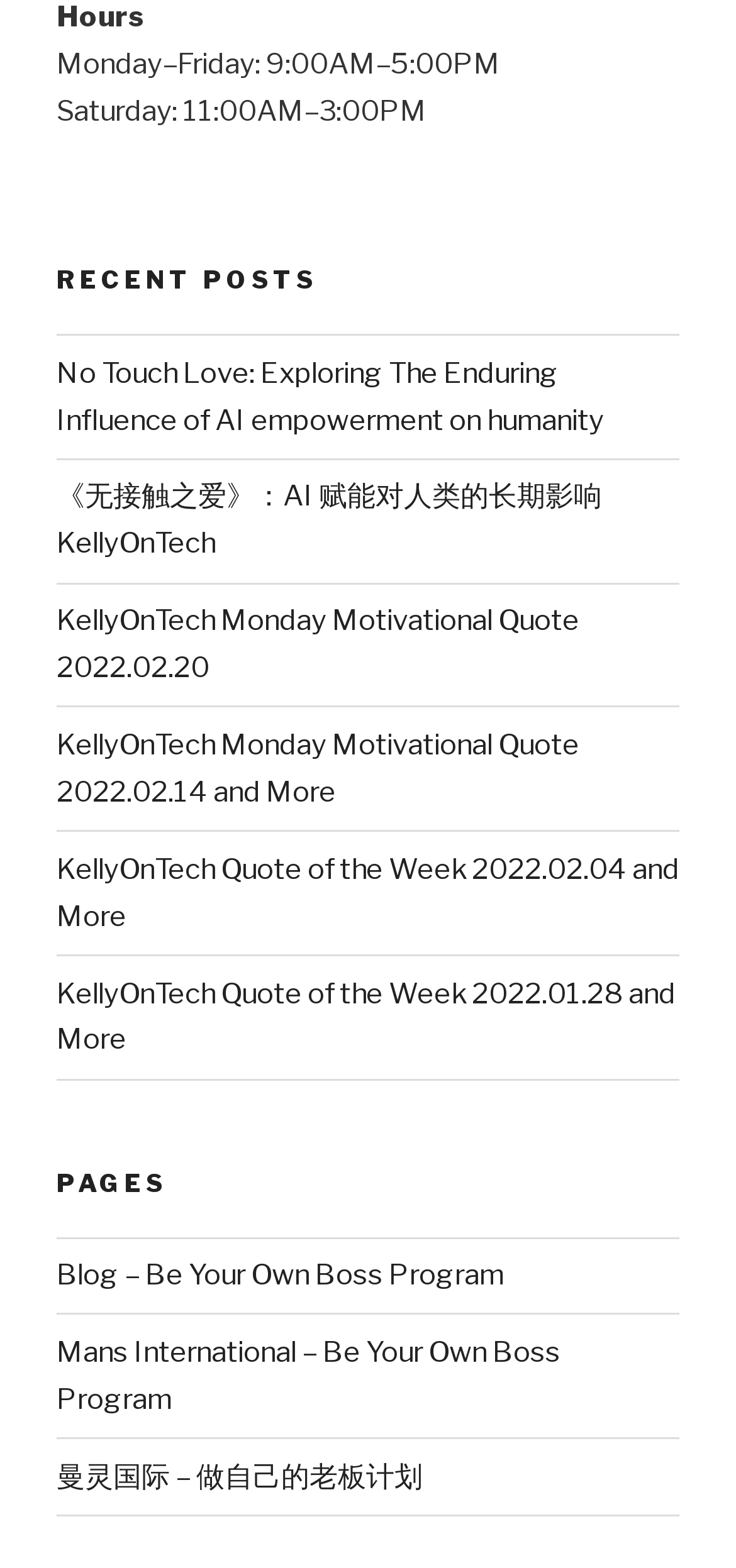What is the language of the third page?
Based on the image, answer the question with a single word or brief phrase.

Chinese